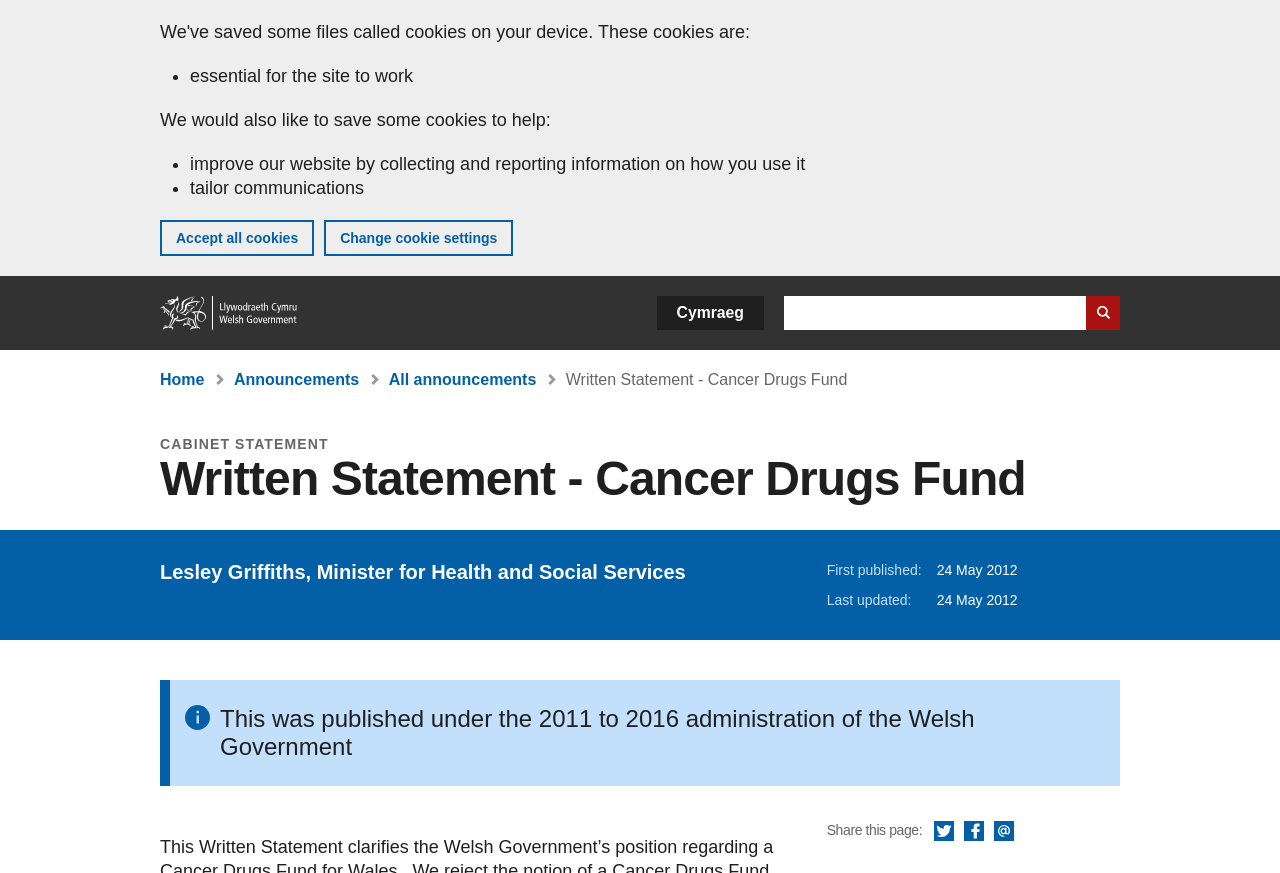From the webpage screenshot, identify the region described by Home. Provide the bounding box coordinates as (top-left x, top-left y, bottom-right x, bottom-right y), with each value being a floating point number between 0 and 1.

[0.125, 0.425, 0.16, 0.444]